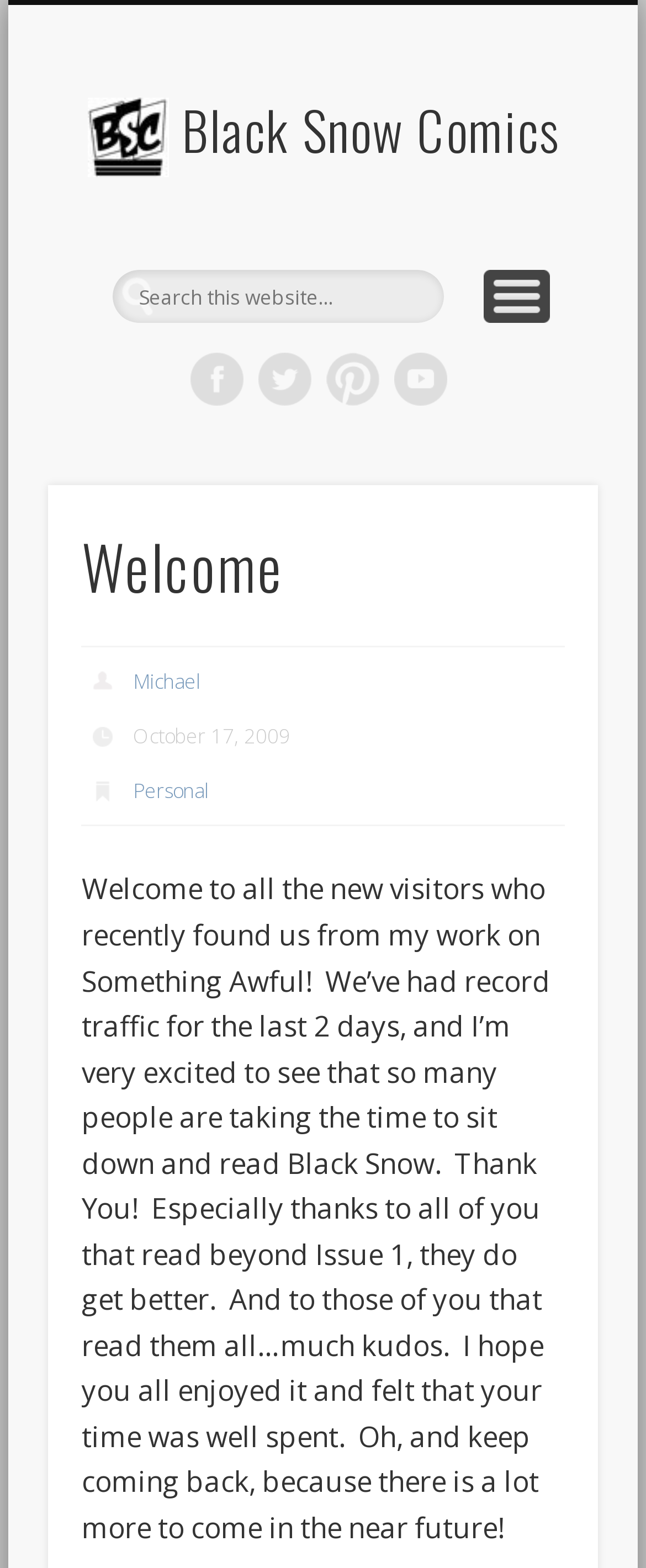Please determine the bounding box coordinates of the element to click in order to execute the following instruction: "visit Michael's page". The coordinates should be four float numbers between 0 and 1, specified as [left, top, right, bottom].

[0.206, 0.426, 0.311, 0.443]